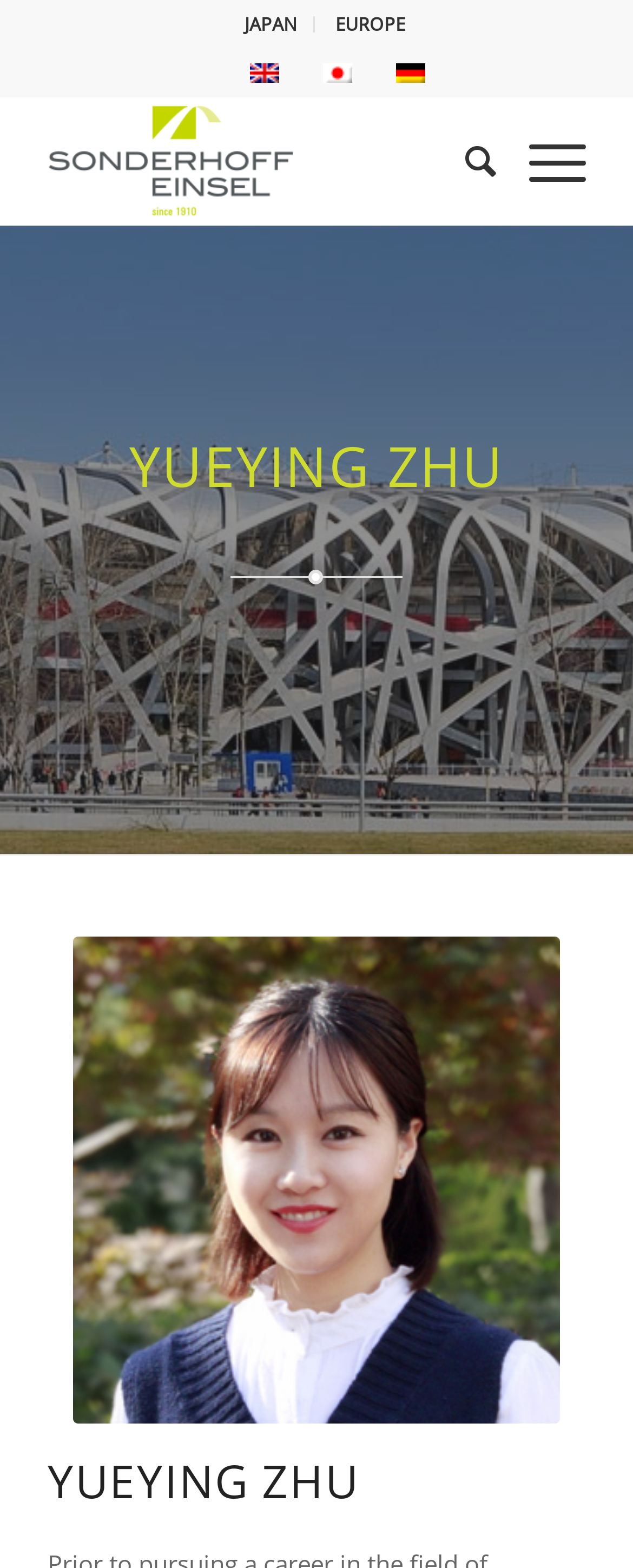Explain the webpage in detail, including its primary components.

This webpage is about Yueying Zhu, an individual associated with S&E (Beijing). At the top, there is a vertical menu with two options: "JAPAN" and "EUROPE". Below the menu, there are three language options: "English", "日本語", and "Deutsch", each accompanied by a small flag icon.

To the right of the language options, there is a table with a link to "S&E (Beijing)" and a search menu item. The "S&E (Beijing)" link has an associated image. The search menu item is located at the top right corner of the table.

Below the table, there is a main section with a large heading "YUEYING ZHU" in the top left corner. This heading is repeated at the bottom of the main section, near the bottom of the page.

On the right side of the main section, there is a large image that takes up most of the vertical space. The image is positioned between the two "YUEYING ZHU" headings.

There is also a hidden link with a icon, but it is not visible on the page.